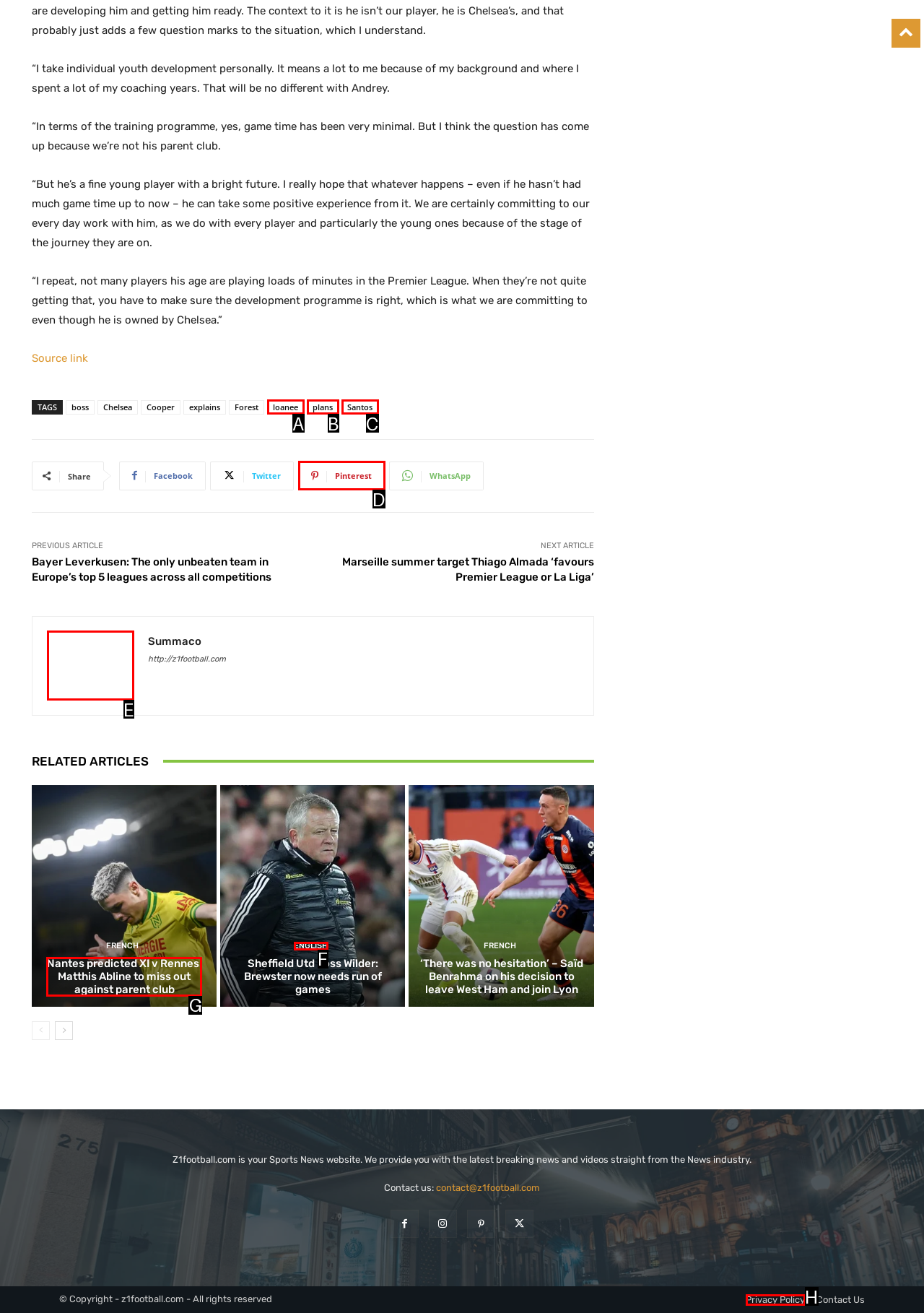Determine the UI element that matches the description: Blog
Answer with the letter from the given choices.

None